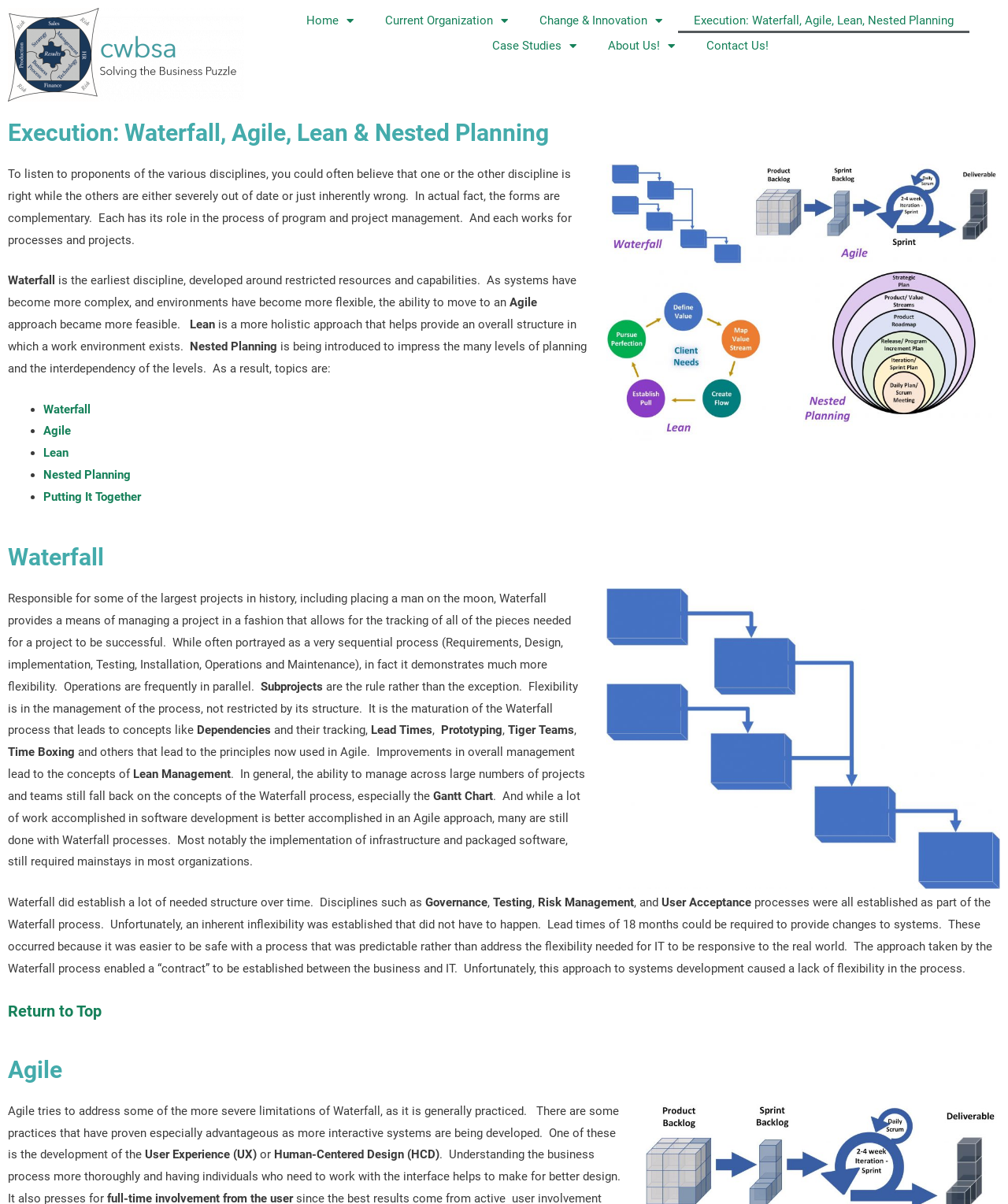Identify the bounding box coordinates of the region that should be clicked to execute the following instruction: "View photo gallery".

None